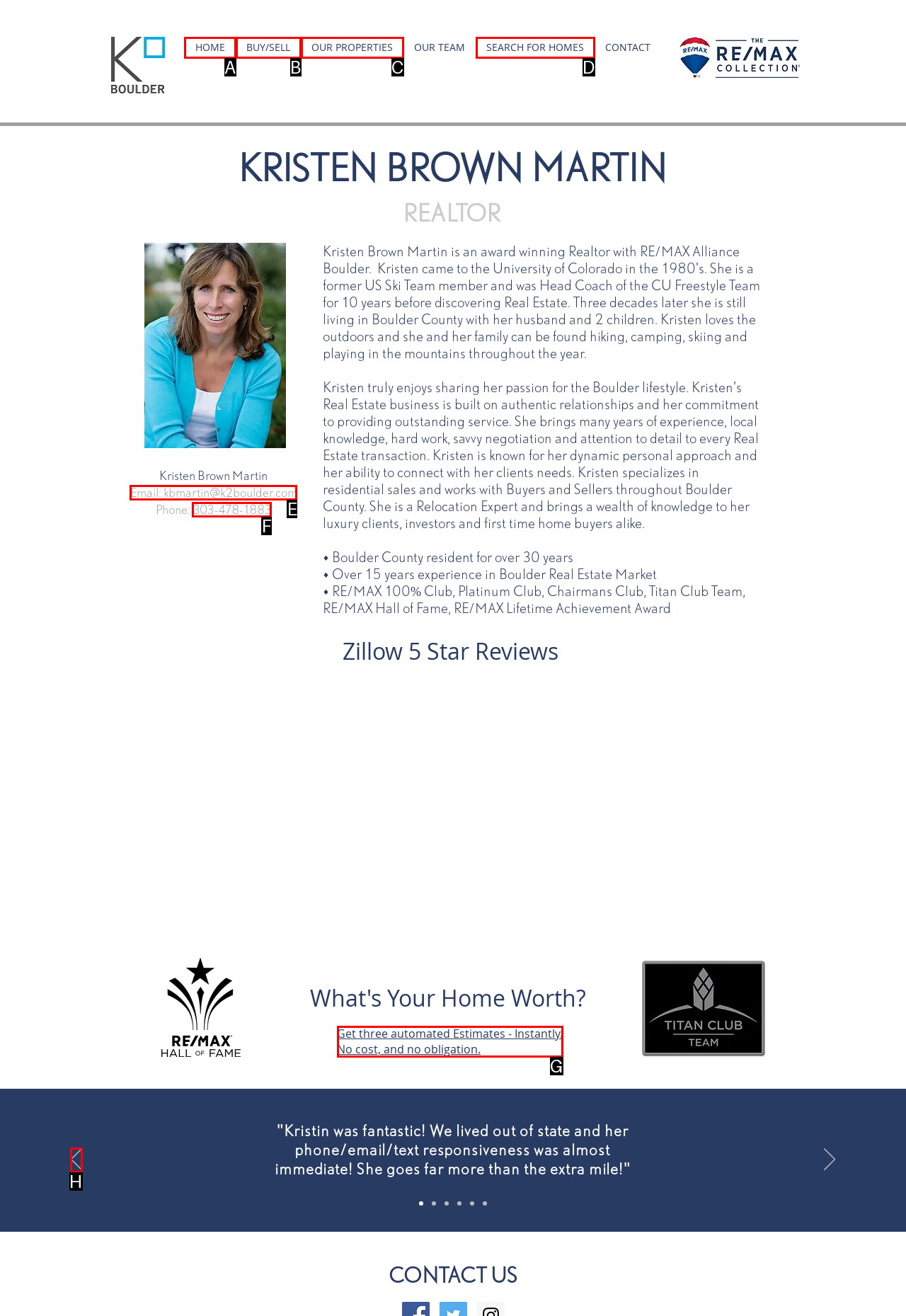Which choice should you pick to execute the task: Click the 'Home' link
Respond with the letter associated with the correct option only.

None